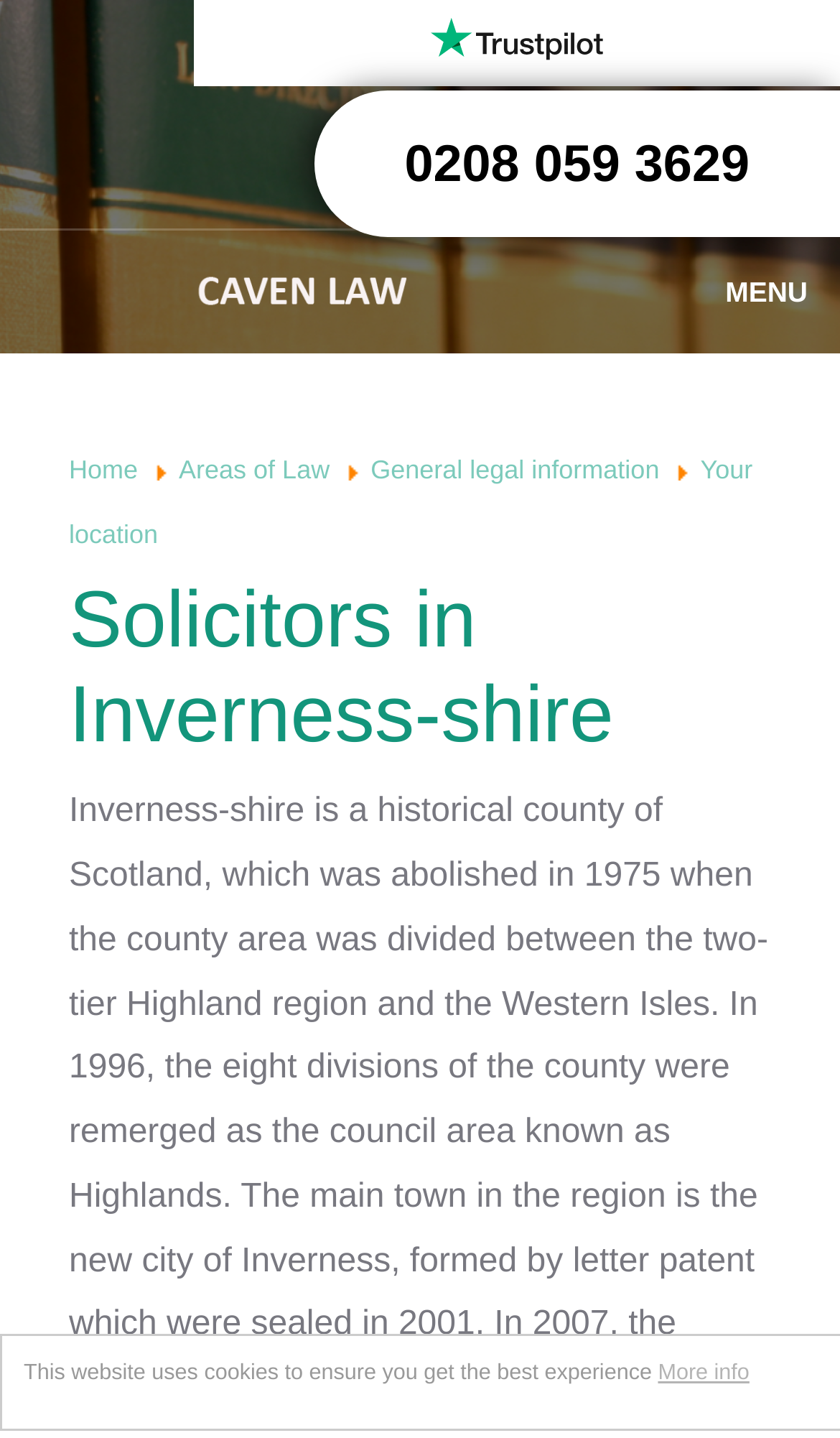Deliver a detailed narrative of the webpage's visual and textual elements.

The webpage appears to be a law firm's website, specifically focused on finding solicitors in the UK. At the top right corner, there is a notification about the website using cookies, with a "More info" link adjacent to it. Below this notification, there is a prominent link to the company's name, "Caven", which is also the title of the webpage.

On the top left side, there is a customer review section powered by Trustpilot, displayed in an iframe. Next to it, there is a table with a single row containing a phone number, "0208 059 3629". 

The logo of the company, "Caven", is situated on the top left side, with an image and a link to the logo. Below the logo, there is a navigation menu with links to various sections of the website, including "Home", "Why use us?", "Areas of law", "Using a lawyer", "Contact us", and "For solicitors". 

On the right side, there is a search box with a search button, allowing users to search for specific content on the website. 

The main content of the webpage is divided into two sections. The first section has a heading "Solicitors in Inverness-shire" and appears to be related to finding solicitors in the Inverness area. The second section, not explicitly described in the accessibility tree, likely contains information about the services offered by the law firm.